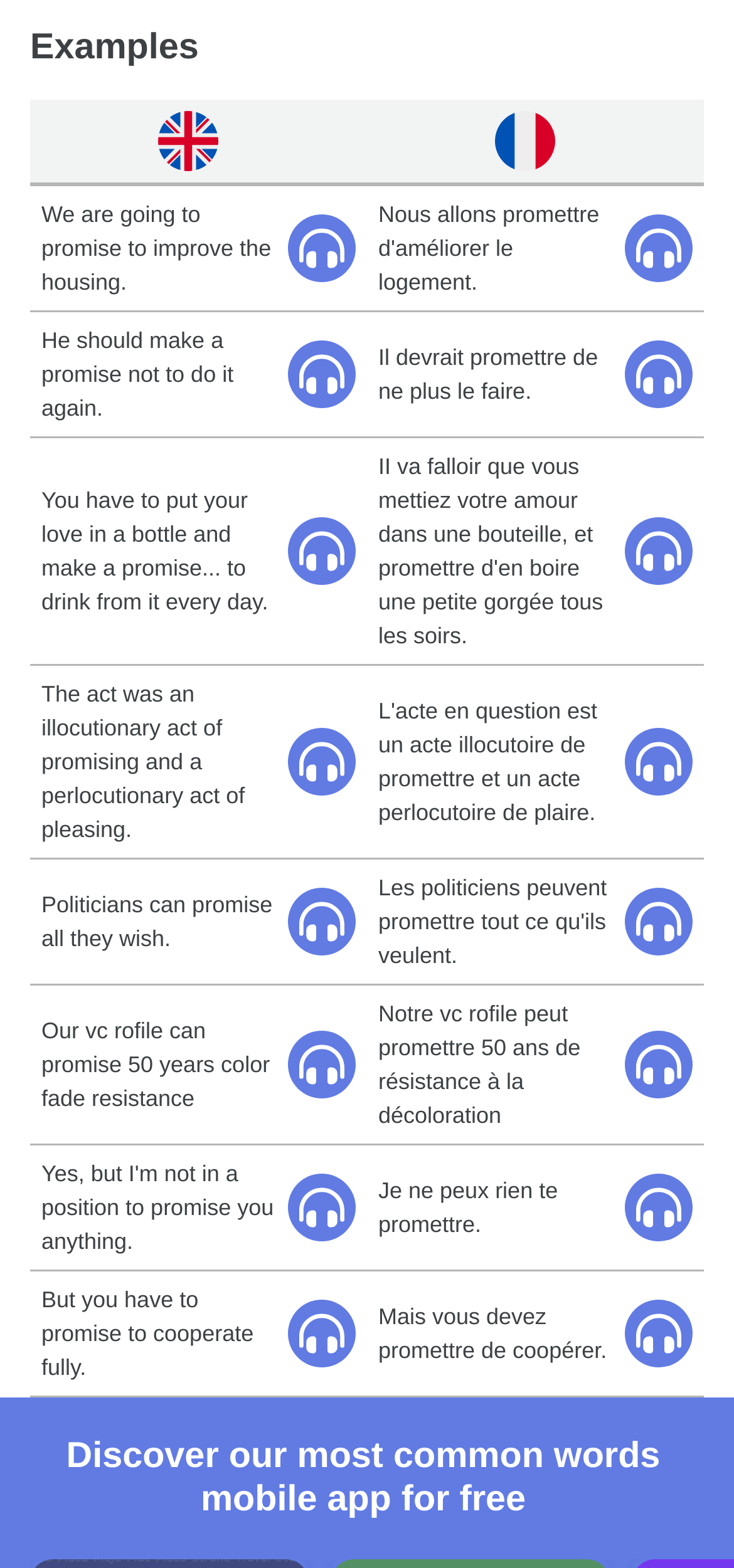Locate the bounding box coordinates of the region to be clicked to comply with the following instruction: "Pronounce the sentence in English again". The coordinates must be four float numbers between 0 and 1, in the form [left, top, right, bottom].

[0.392, 0.33, 0.485, 0.373]